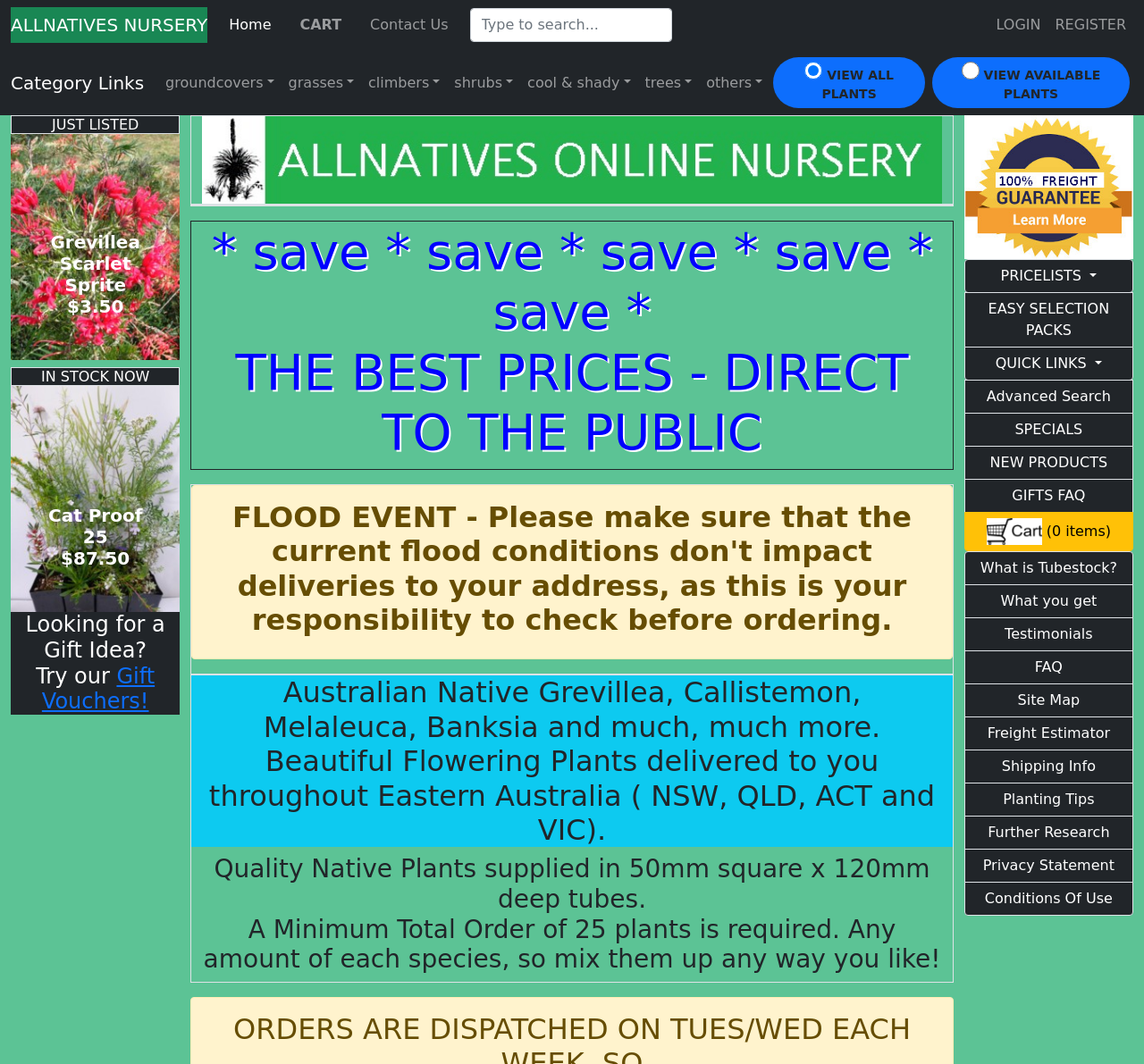Determine the bounding box coordinates of the clickable element necessary to fulfill the instruction: "Explore groundcovers". Provide the coordinates as four float numbers within the 0 to 1 range, i.e., [left, top, right, bottom].

[0.138, 0.061, 0.246, 0.094]